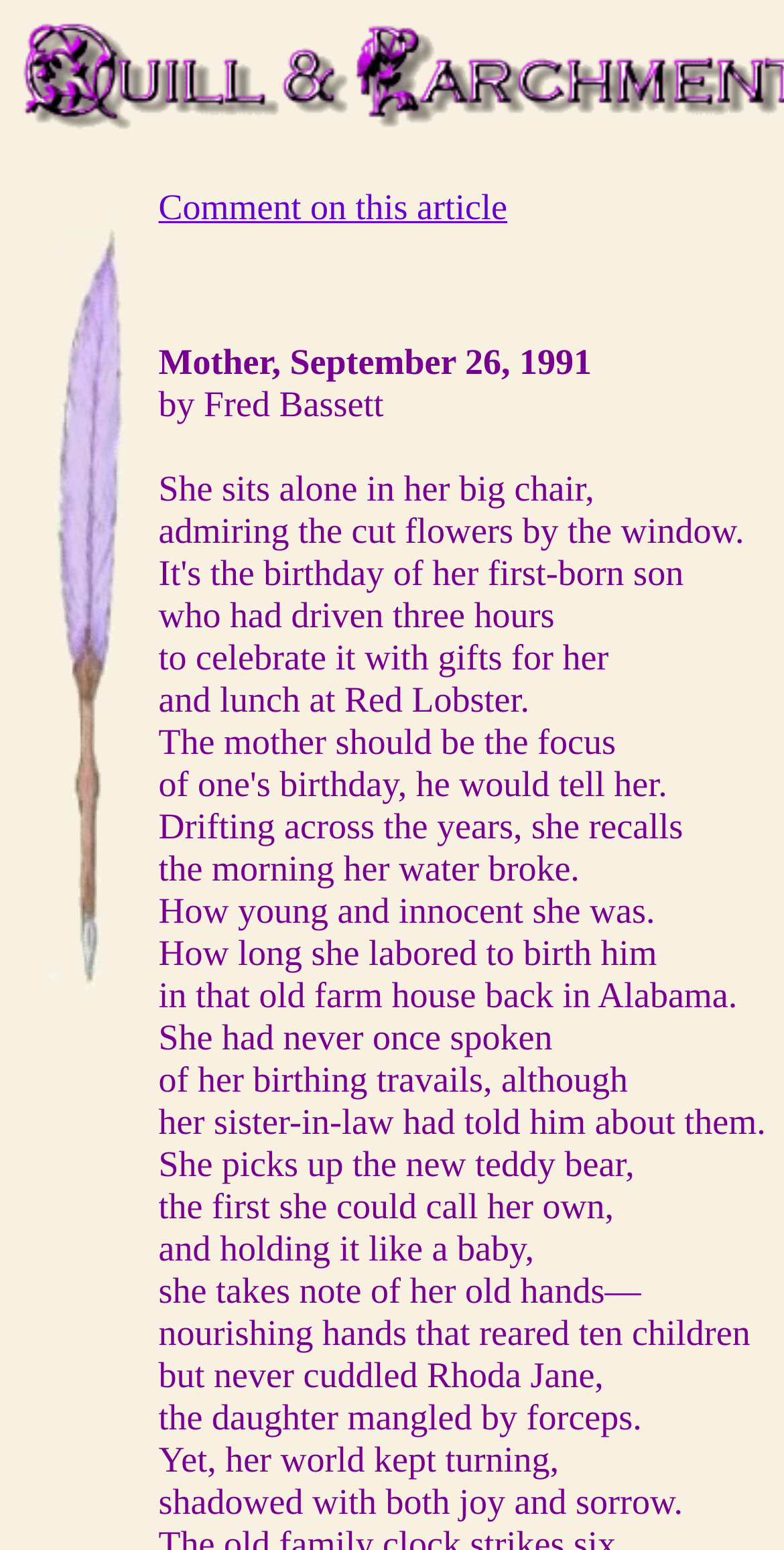Construct a thorough caption encompassing all aspects of the webpage.

This webpage appears to be a literary piece, likely a short story or poem, titled "Quill & Parchment: Mother, September 26, 1991". The content is presented in a single column, with a link to "Comment on this article" at the top.

The main body of the text is a narrative passage, divided into 19 paragraphs or lines of text. The passage describes a mother sitting alone in her chair, admiring cut flowers by the window, and reminiscing about her past. The text is written in a lyrical and introspective style, with vivid descriptions of the mother's thoughts and emotions.

The passage begins by describing the mother's current situation, then shifts to her memories of celebrating her birthday with gifts and lunch at Red Lobster. The narrative then jumps back in time to the morning her water broke, and her experiences giving birth to her child.

Throughout the passage, the mother's thoughts and emotions are woven together, revealing her inner world and her relationships with her family members. The text also touches on themes of joy, sorrow, and the passage of time.

The overall layout of the webpage is simple and clean, with a focus on the narrative text. There are no images or other visual elements on the page, aside from the link to comment on the article at the top.